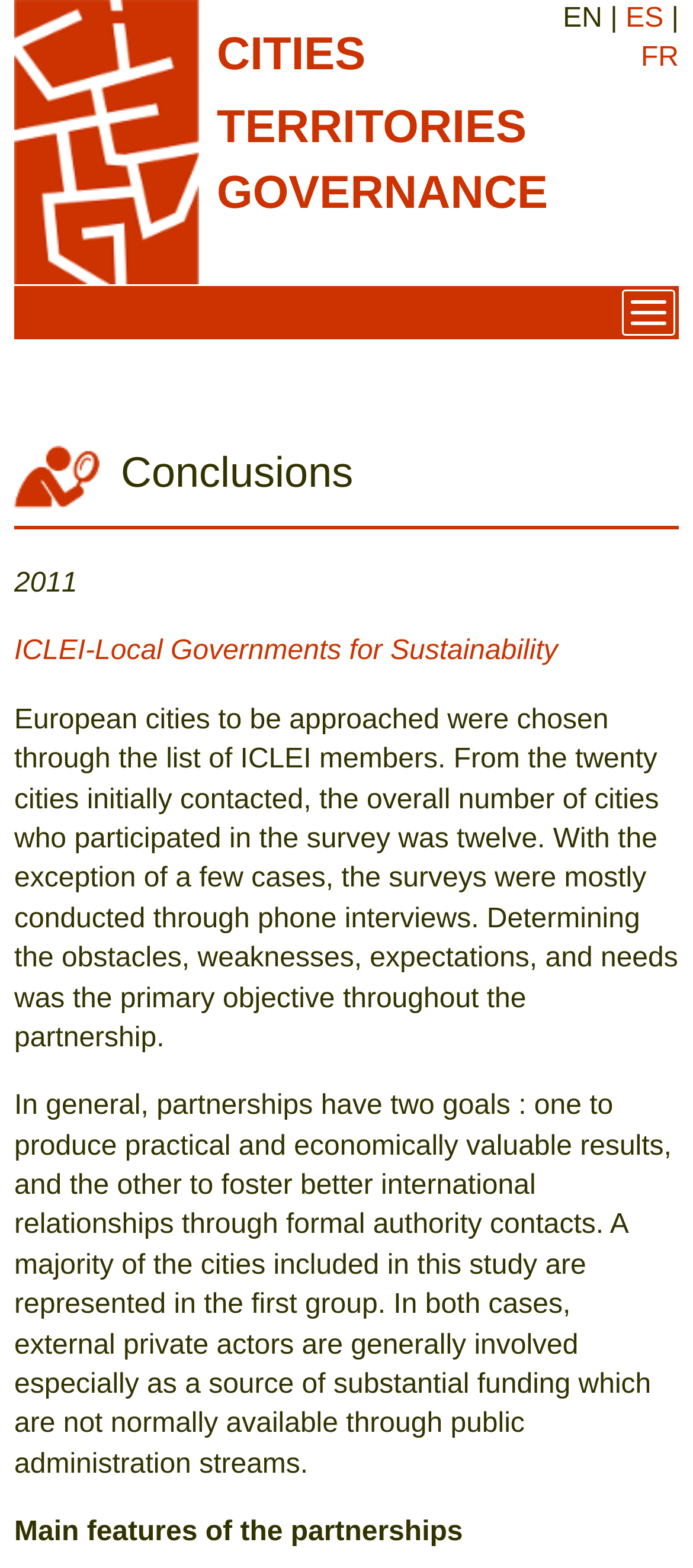How many cities participated in the survey?
Ensure your answer is thorough and detailed.

According to the text, 'From the twenty cities initially contacted, the overall number of cities who participated in the survey was twelve.' This indicates that twelve cities participated in the survey.